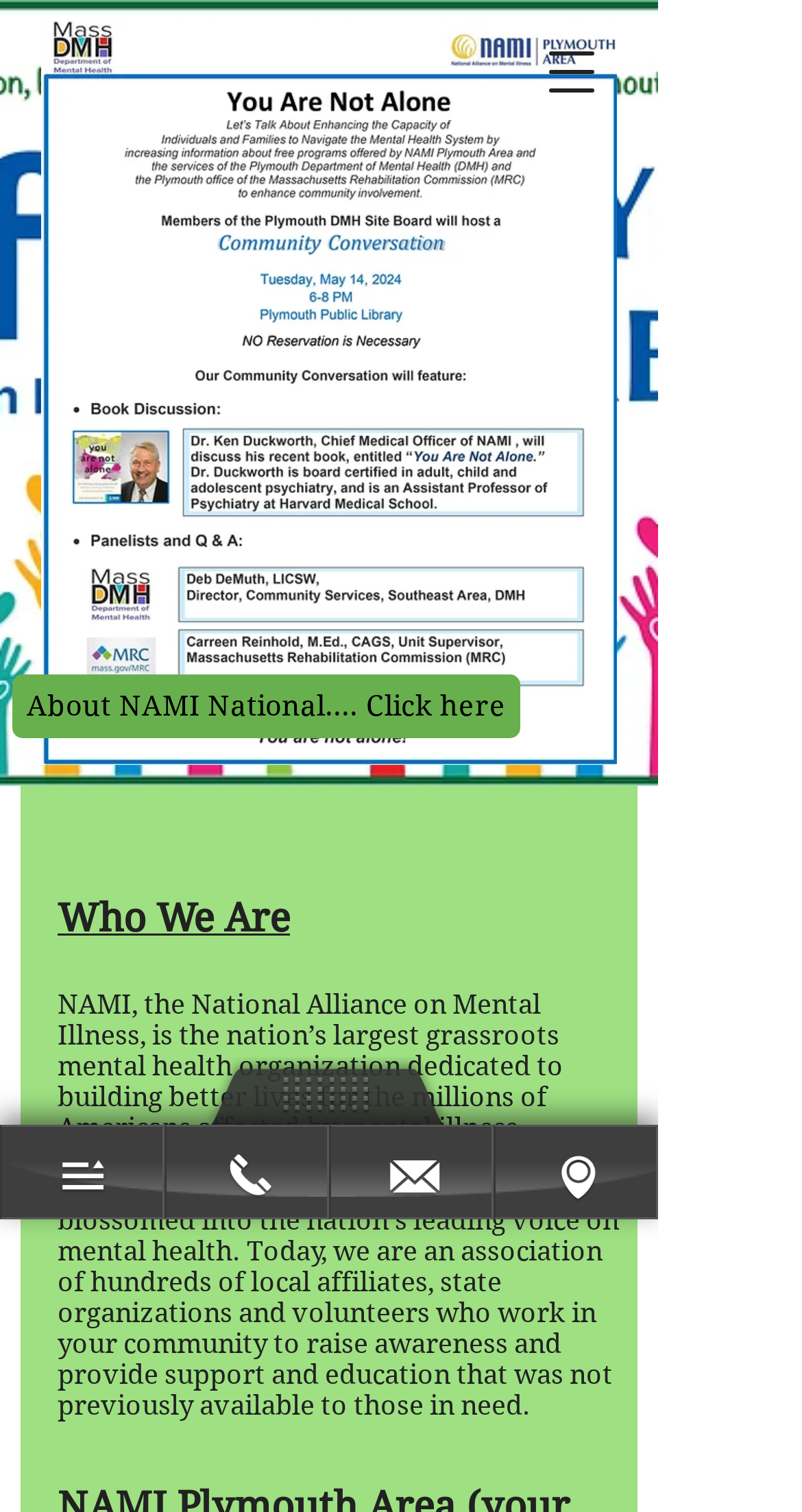Given the element description "About NAMI National.... Click here" in the screenshot, predict the bounding box coordinates of that UI element.

[0.015, 0.446, 0.649, 0.488]